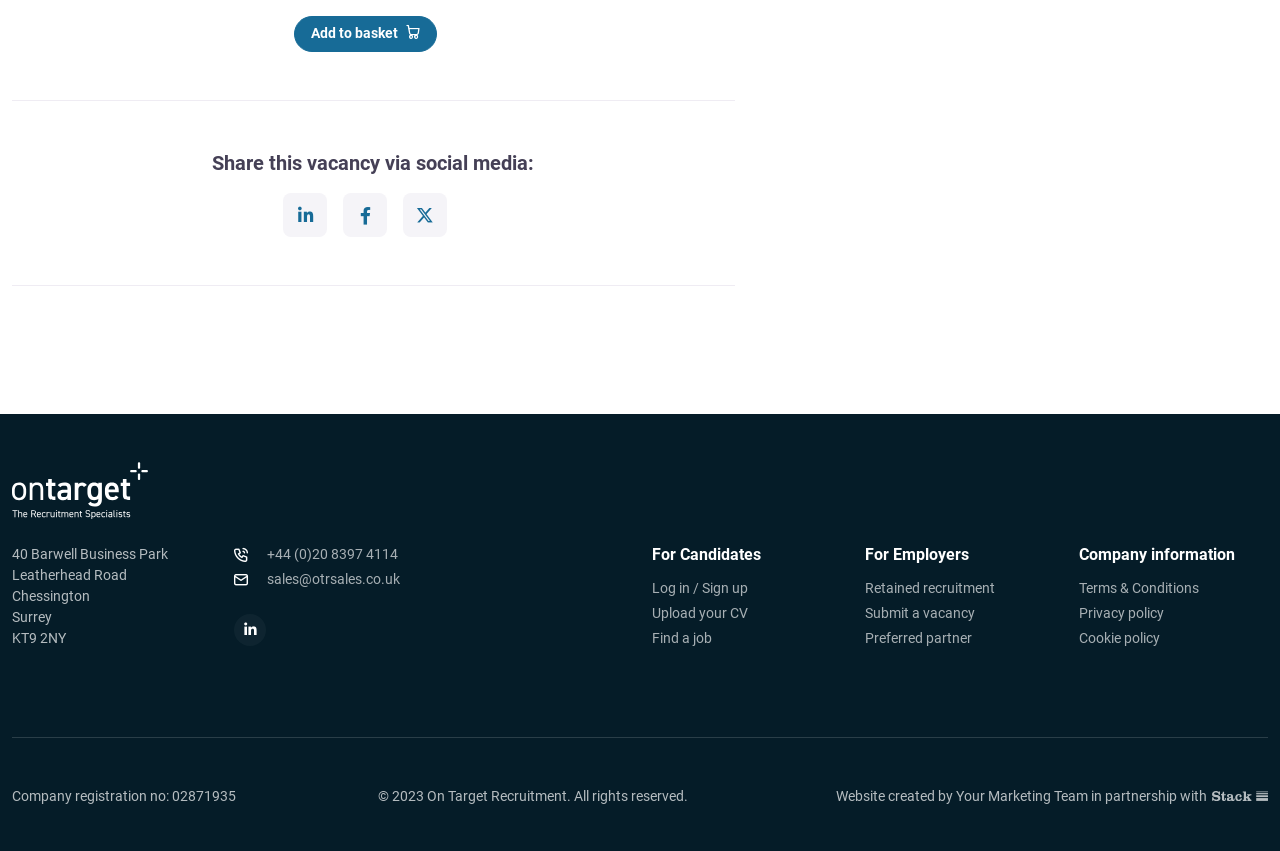What is the company registration number?
Answer with a single word or phrase, using the screenshot for reference.

02871935